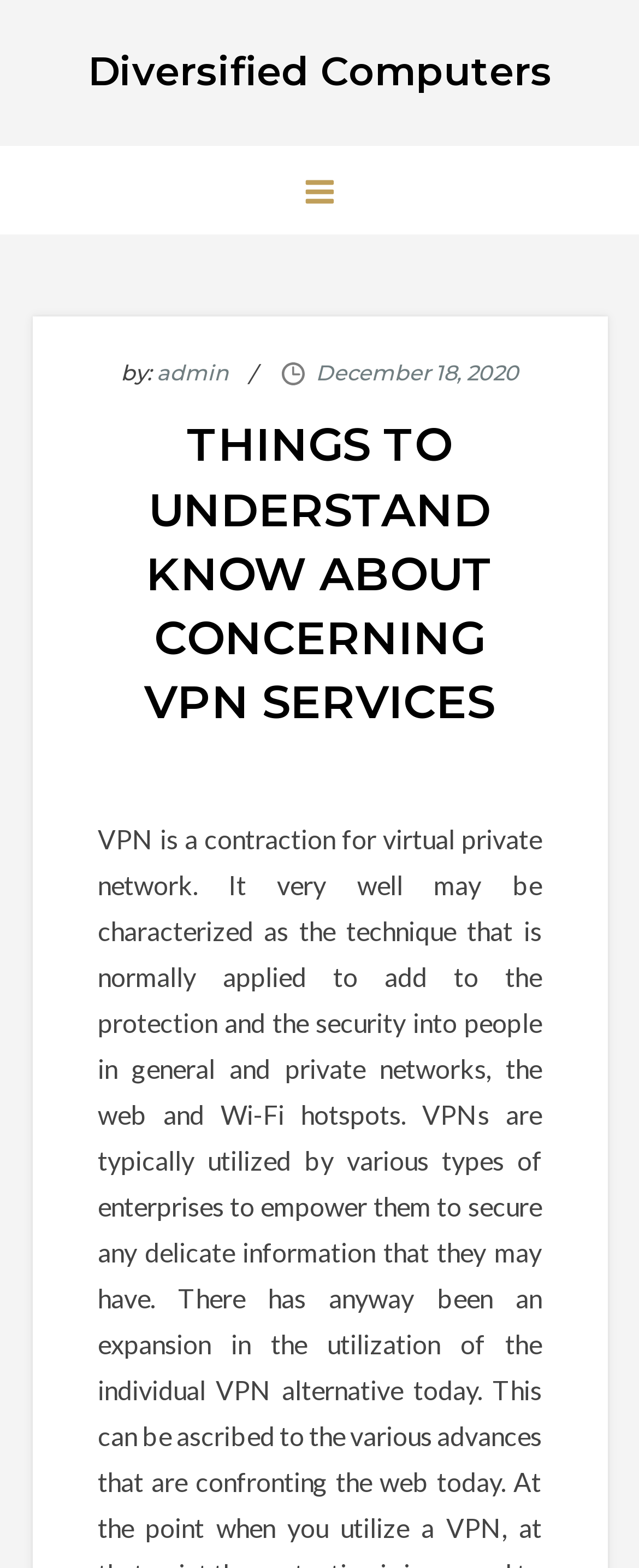Identify and provide the main heading of the webpage.

THINGS TO UNDERSTAND KNOW ABOUT CONCERNING VPN SERVICES